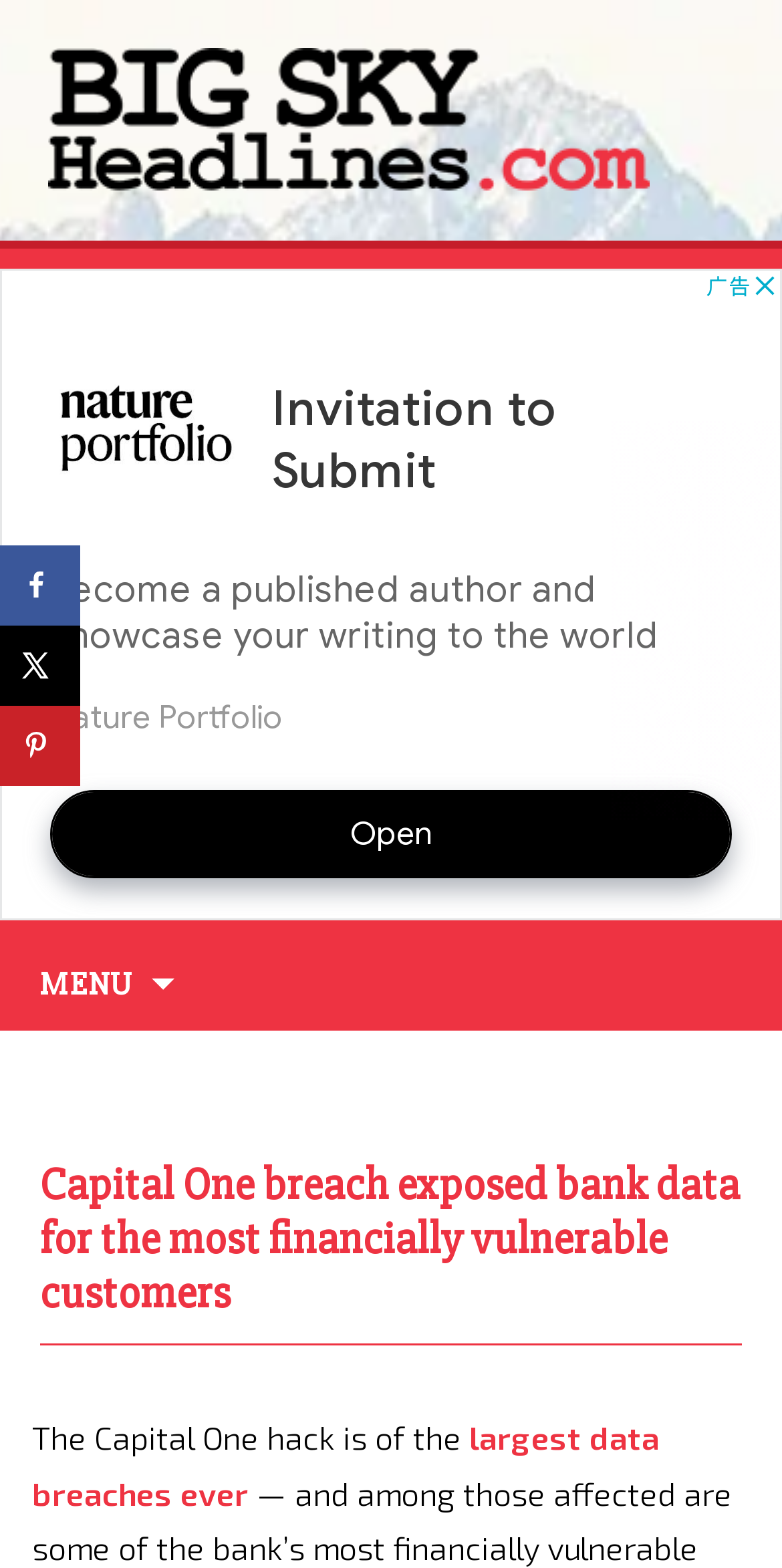What is the purpose of the 'Skip to content' link?
Please describe in detail the information shown in the image to answer the question.

I inferred the purpose of the 'Skip to content' link as accessibility-related because it is a common feature on webpages to allow users to bypass navigation and jump directly to the main content, making it easier for users with disabilities to access the content.